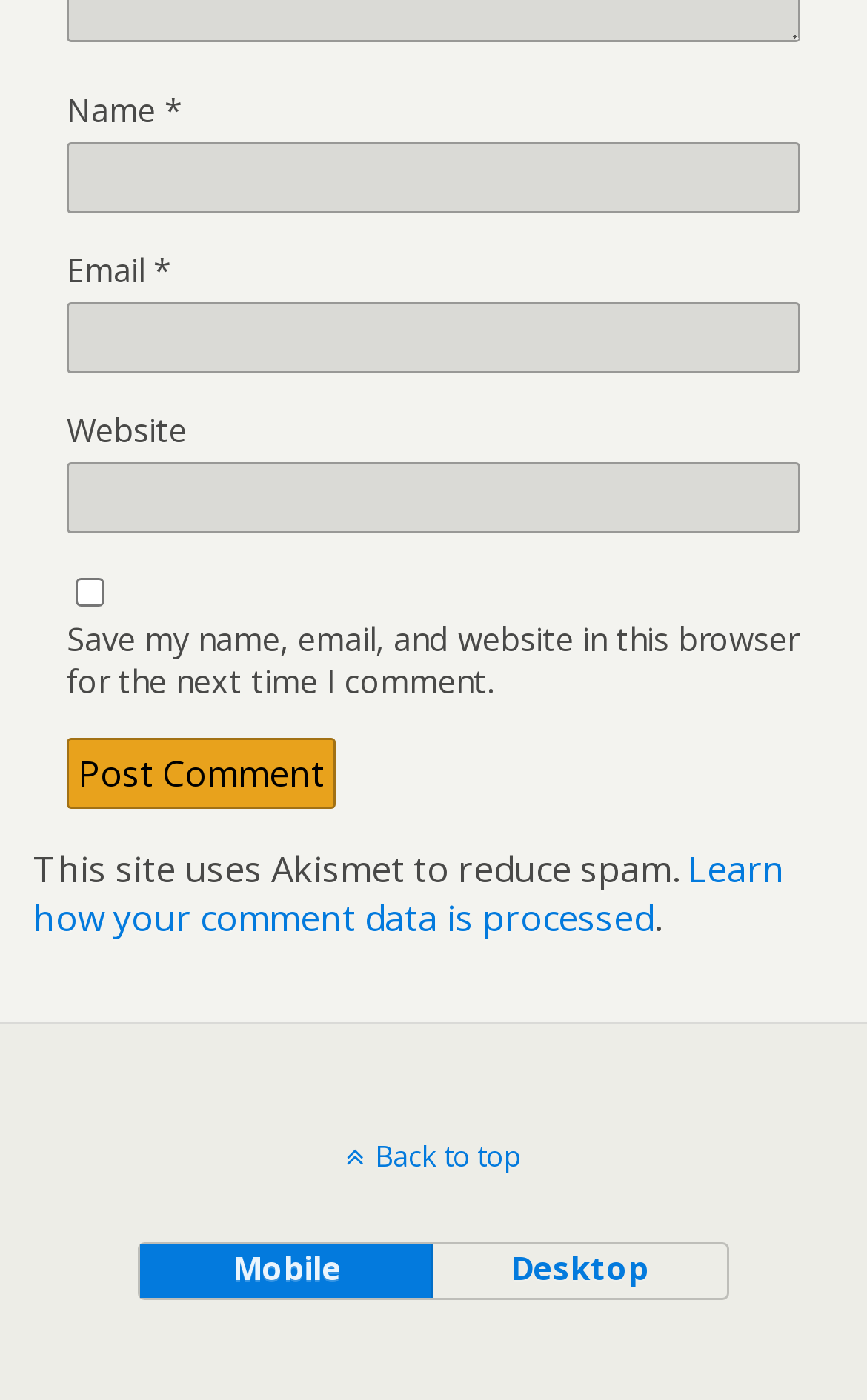What is the purpose of this webpage?
Answer the question with a single word or phrase, referring to the image.

Commenting